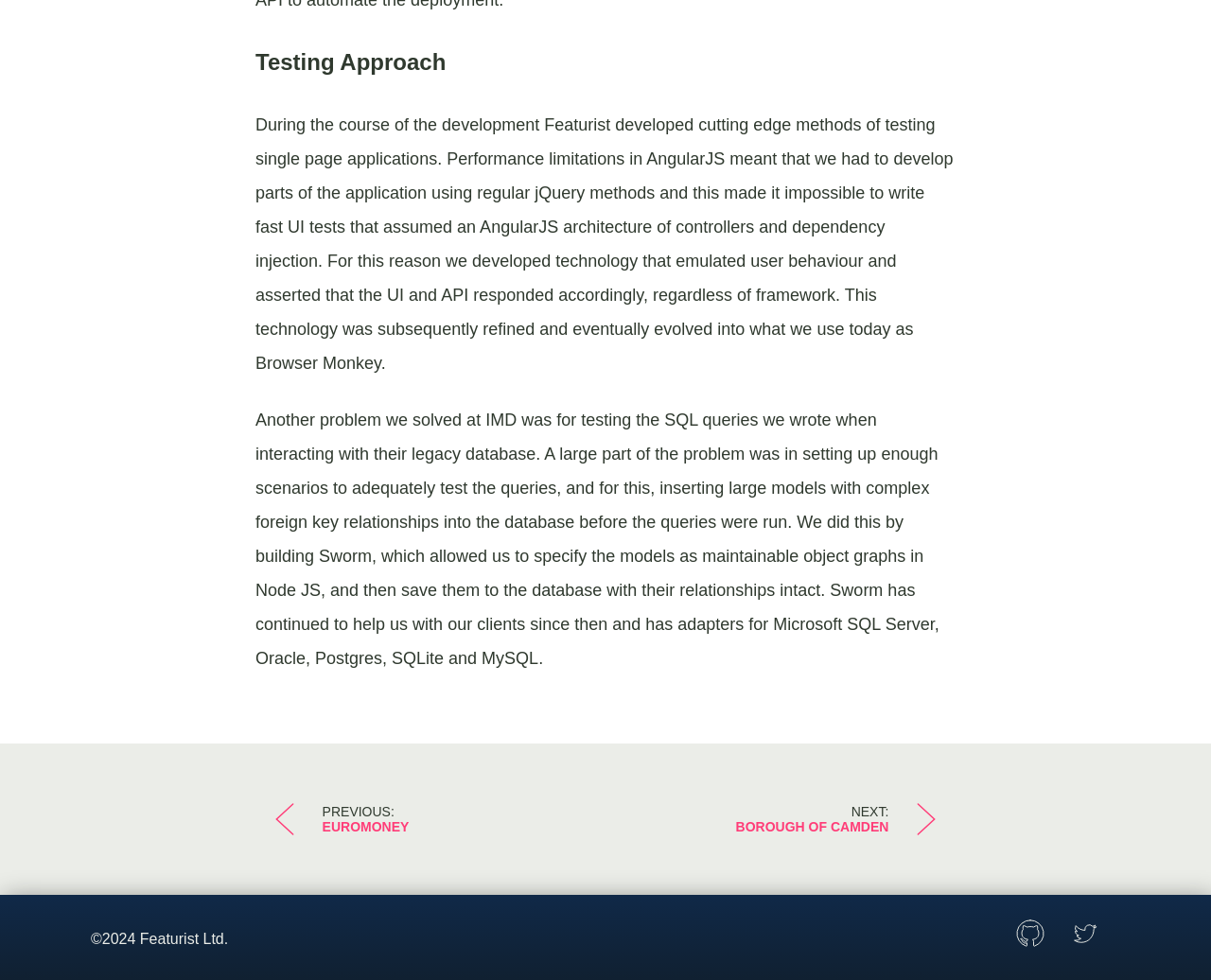Given the element description "alt="facebook"", identify the bounding box of the corresponding UI element.

None